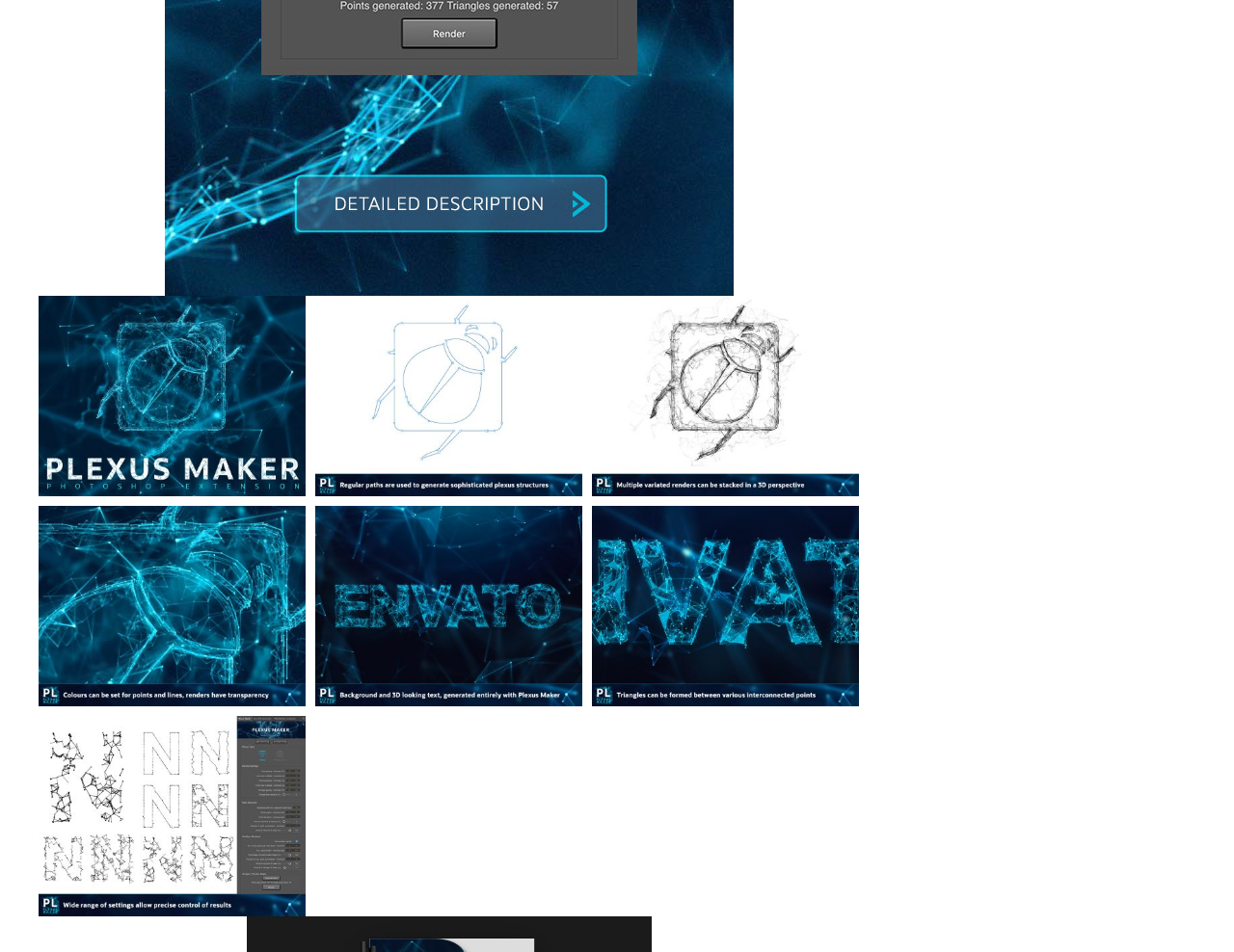Could you determine the bounding box coordinates of the clickable element to complete the instruction: "Read about 'Aid and Policy'"? Provide the coordinates as four float numbers between 0 and 1, i.e., [left, top, right, bottom].

None